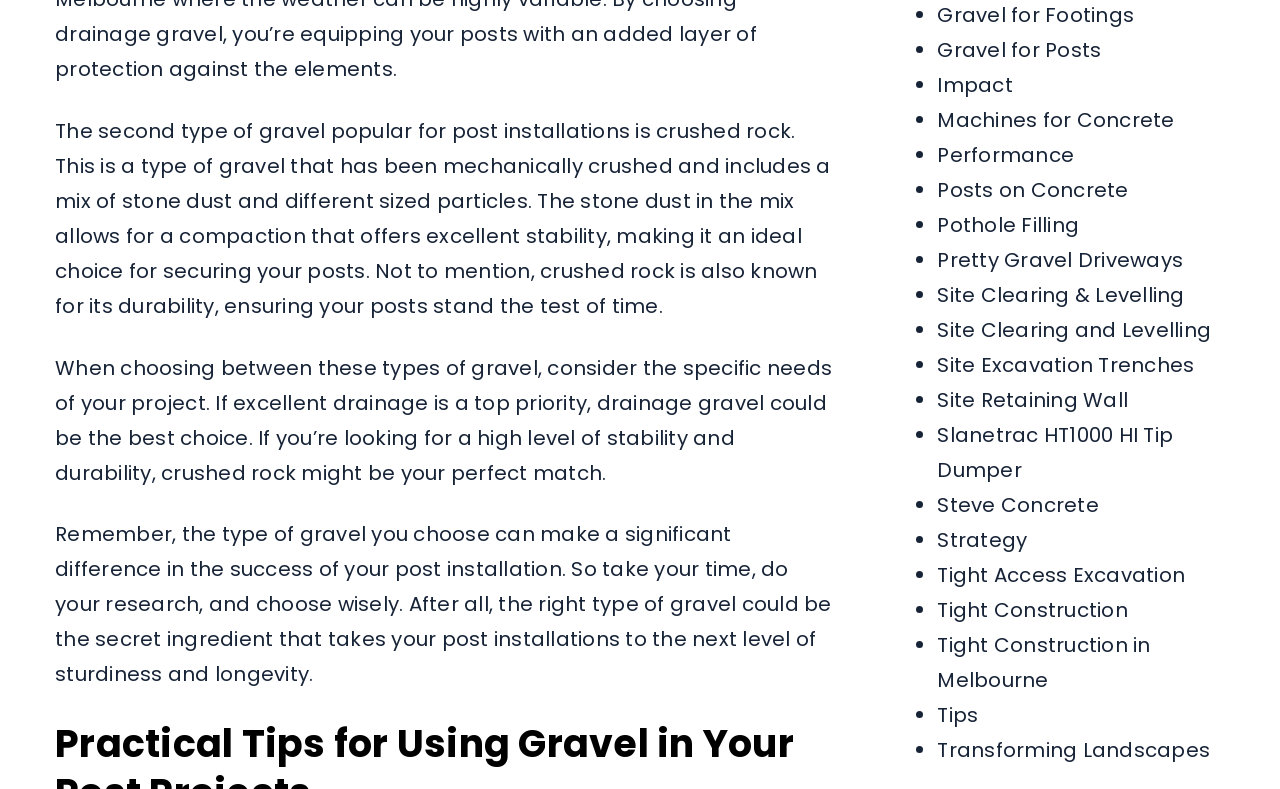Find the bounding box coordinates of the clickable area required to complete the following action: "Click on the 'Contacts' link in the site map".

None